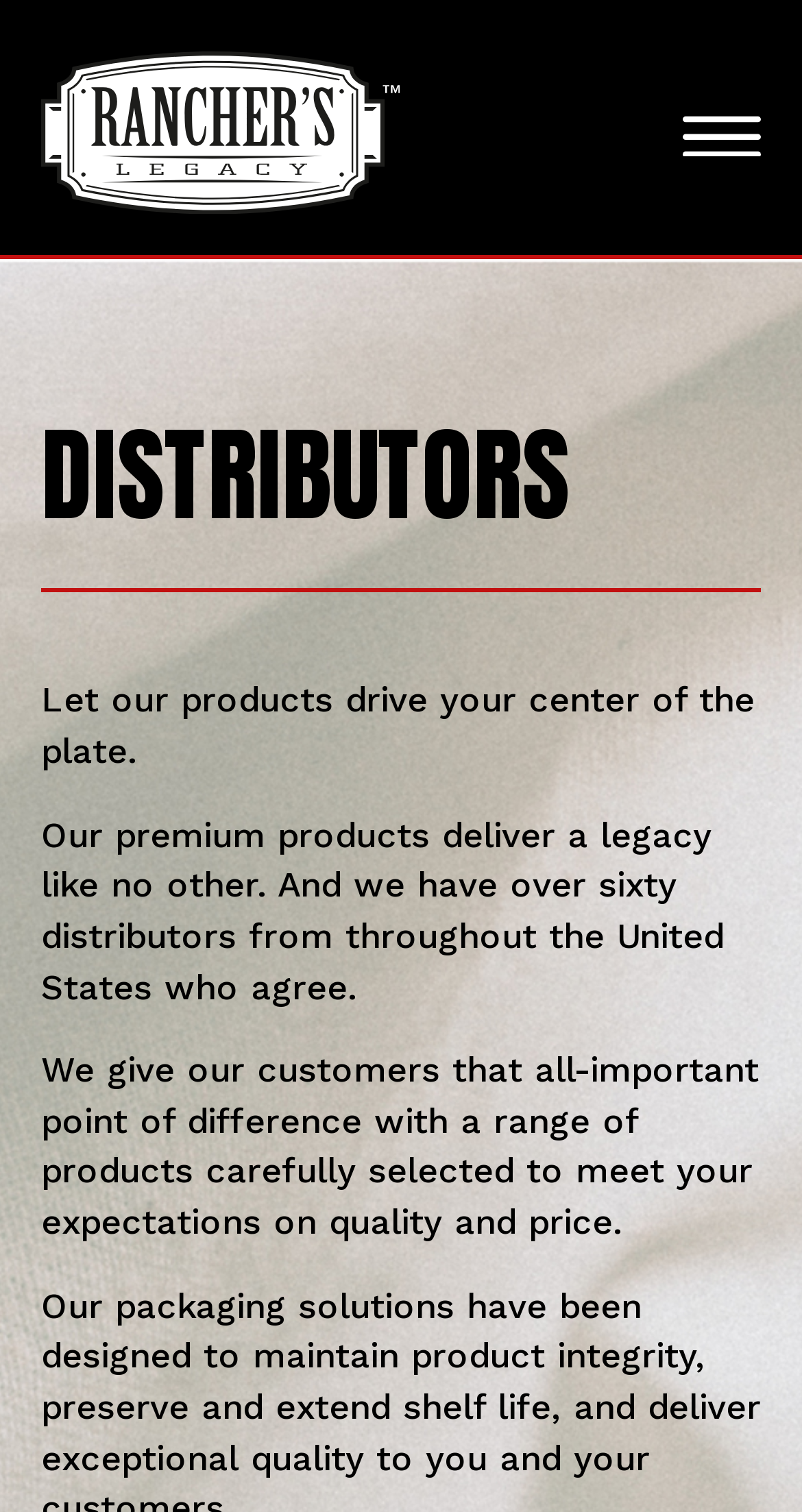Can you pinpoint the bounding box coordinates for the clickable element required for this instruction: "click the link to learn about our story"? The coordinates should be four float numbers between 0 and 1, i.e., [left, top, right, bottom].

[0.051, 0.215, 0.238, 0.252]